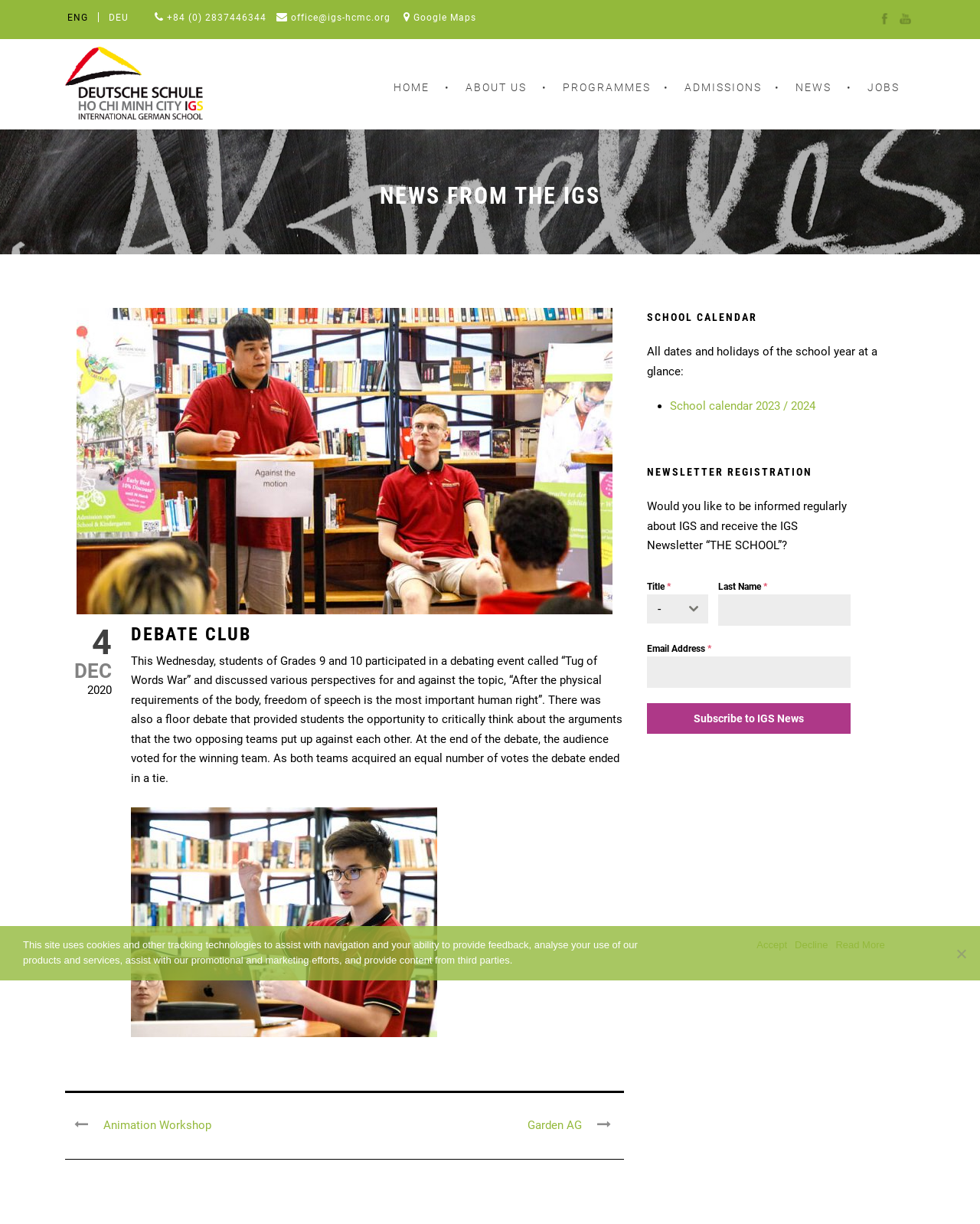Kindly determine the bounding box coordinates of the area that needs to be clicked to fulfill this instruction: "Read about Debate Club".

[0.066, 0.251, 0.637, 0.502]